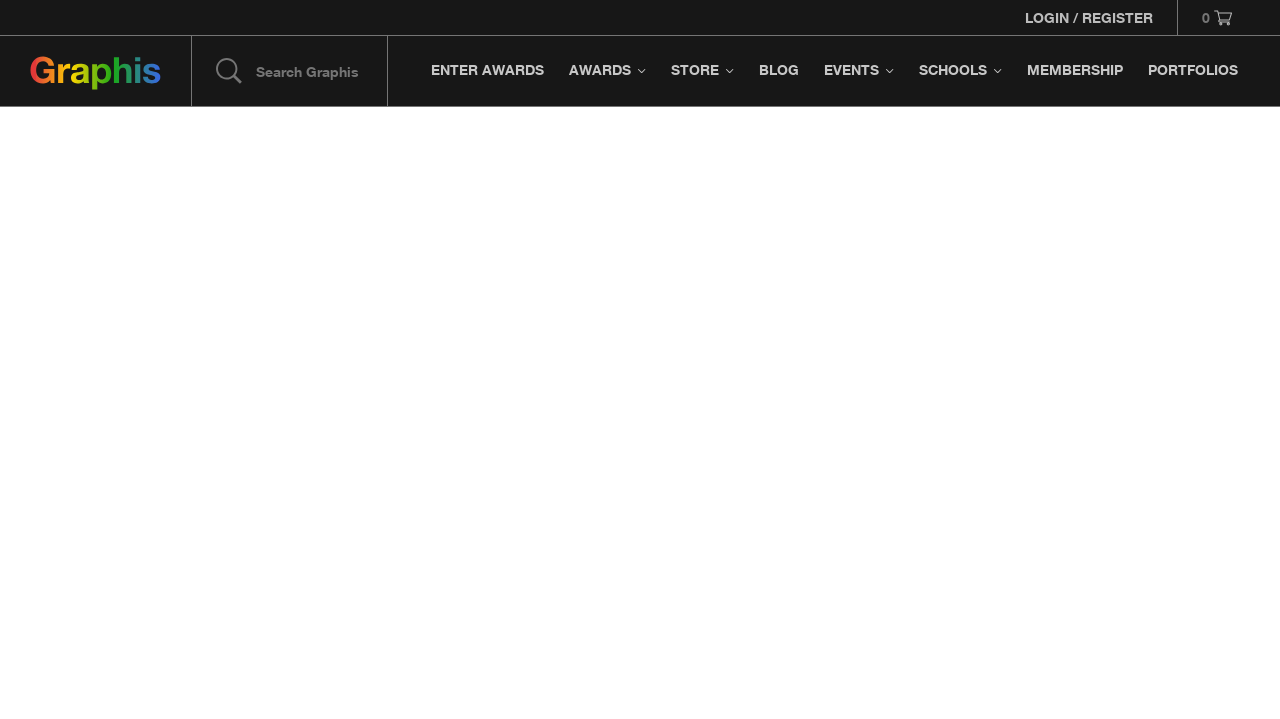What is the purpose of the 'ENTER AWARDS' link?
Kindly give a detailed and elaborate answer to the question.

The 'ENTER AWARDS' link is likely a call-to-action for users to participate in the Graphis Awards, which honors creative excellence in Design, Advertising, Photography, and Illustration Art. This link is prominently displayed on the webpage, suggesting that it is a key feature of the website.